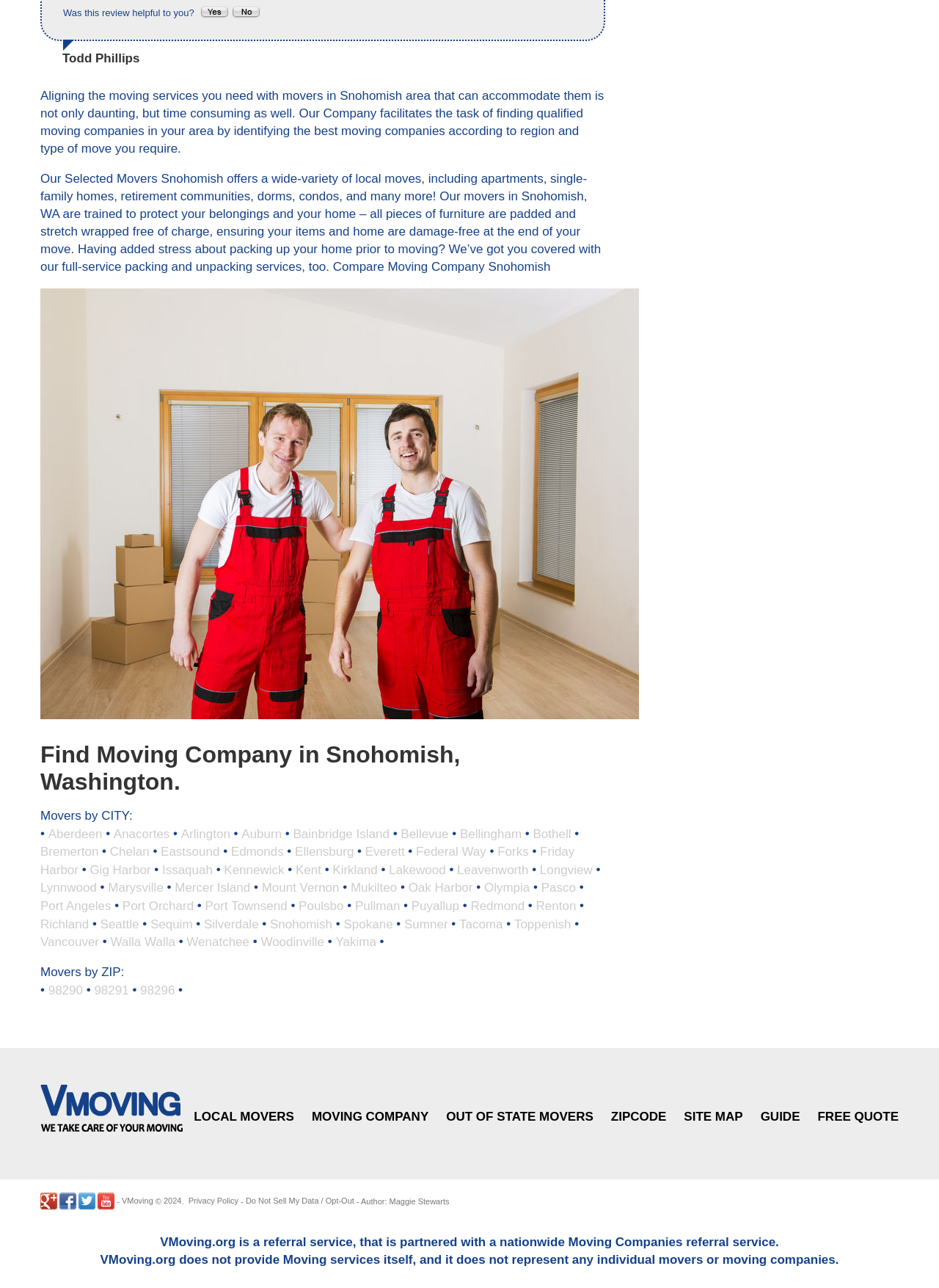How do the movers in Snohomish protect users' belongings during the move?
Please provide an in-depth and detailed response to the question.

The webpage states that the movers in Snohomish pad and stretch wrap all pieces of furniture to ensure that they are protected during the move, which suggests that they take extra precautions to prevent damage to users' belongings.